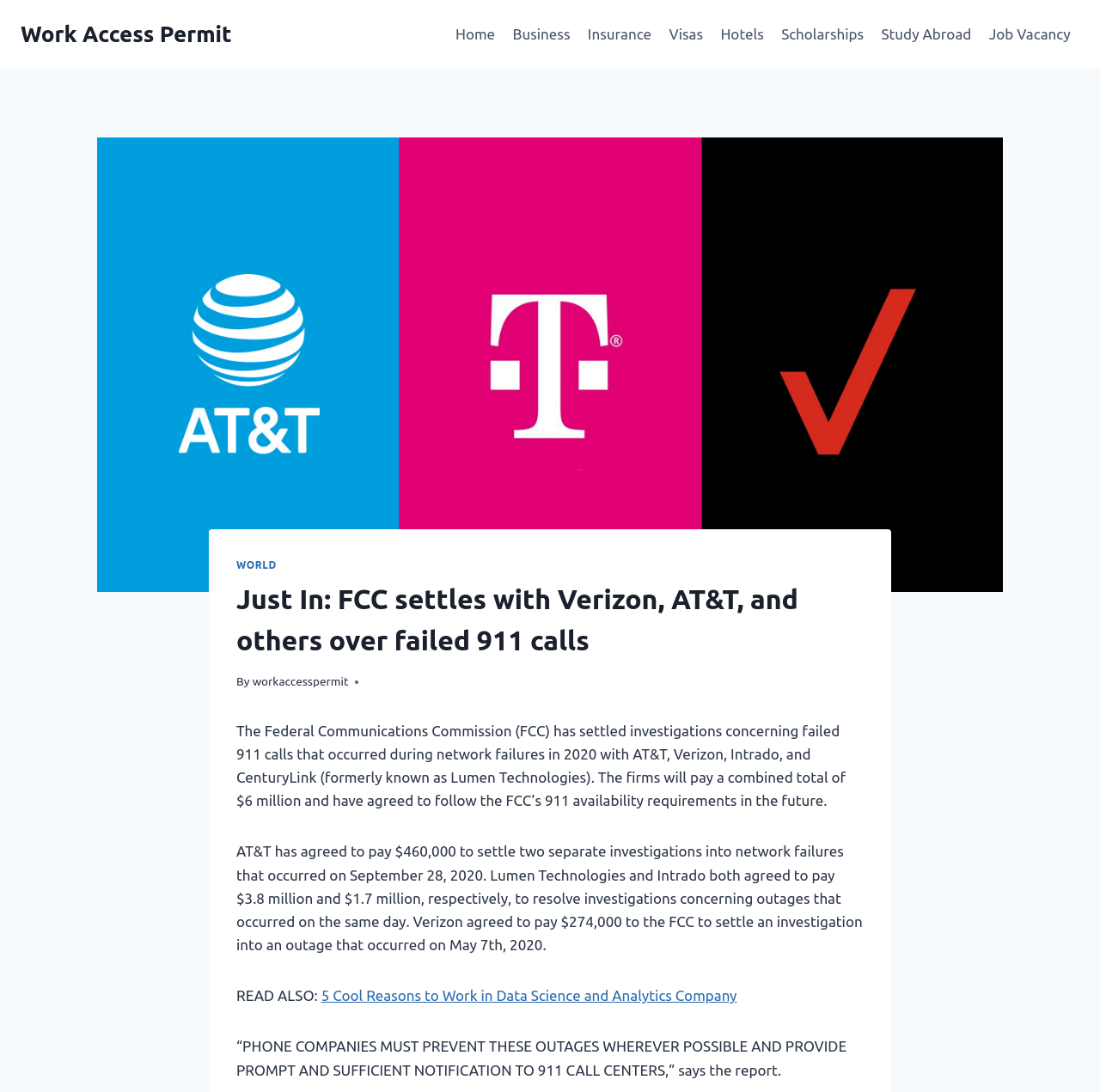Please answer the following query using a single word or phrase: 
What is the total amount of the settlement?

$6 million